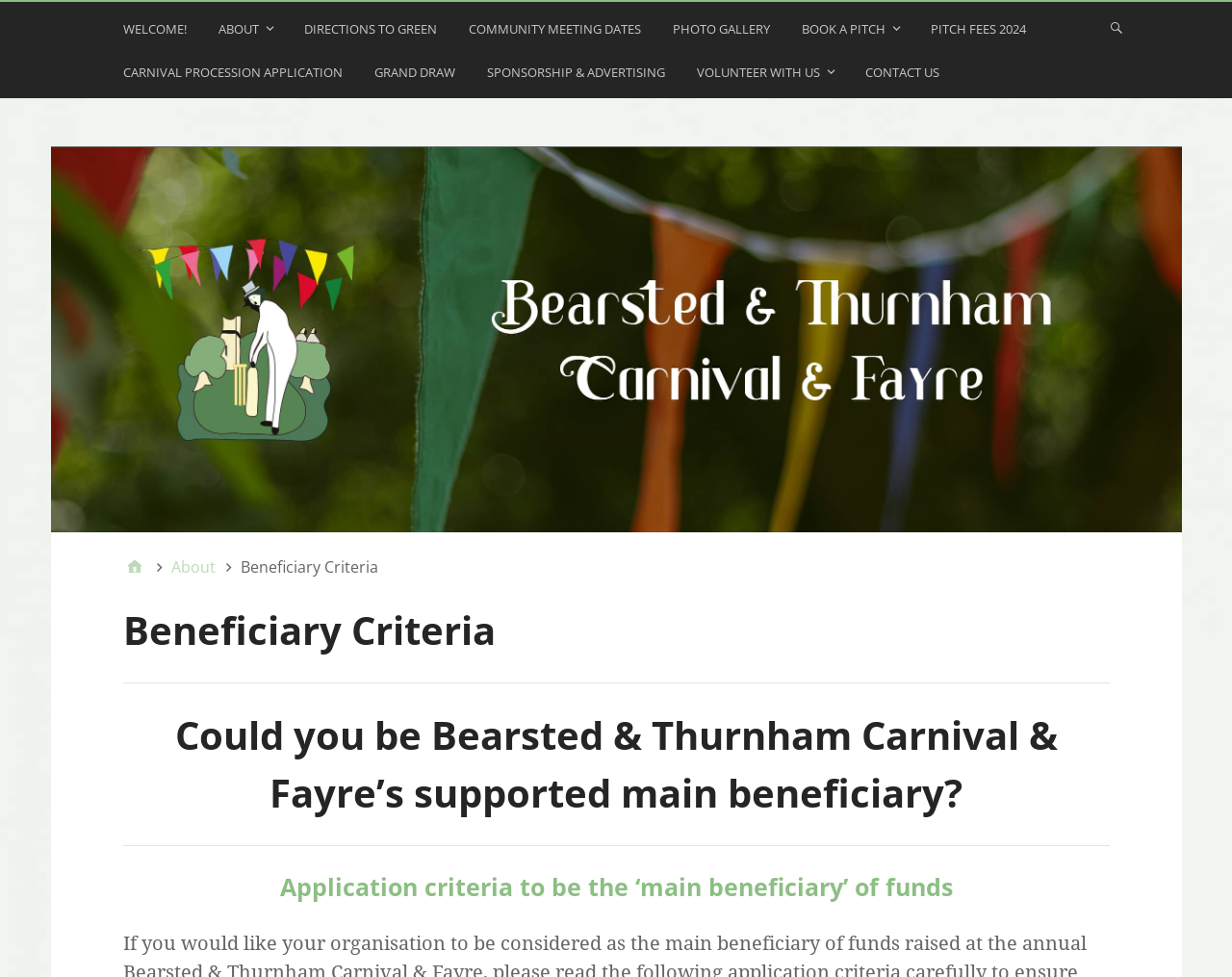What is the topic of the webpage?
Answer with a single word or short phrase according to what you see in the image.

Beneficiary Criteria